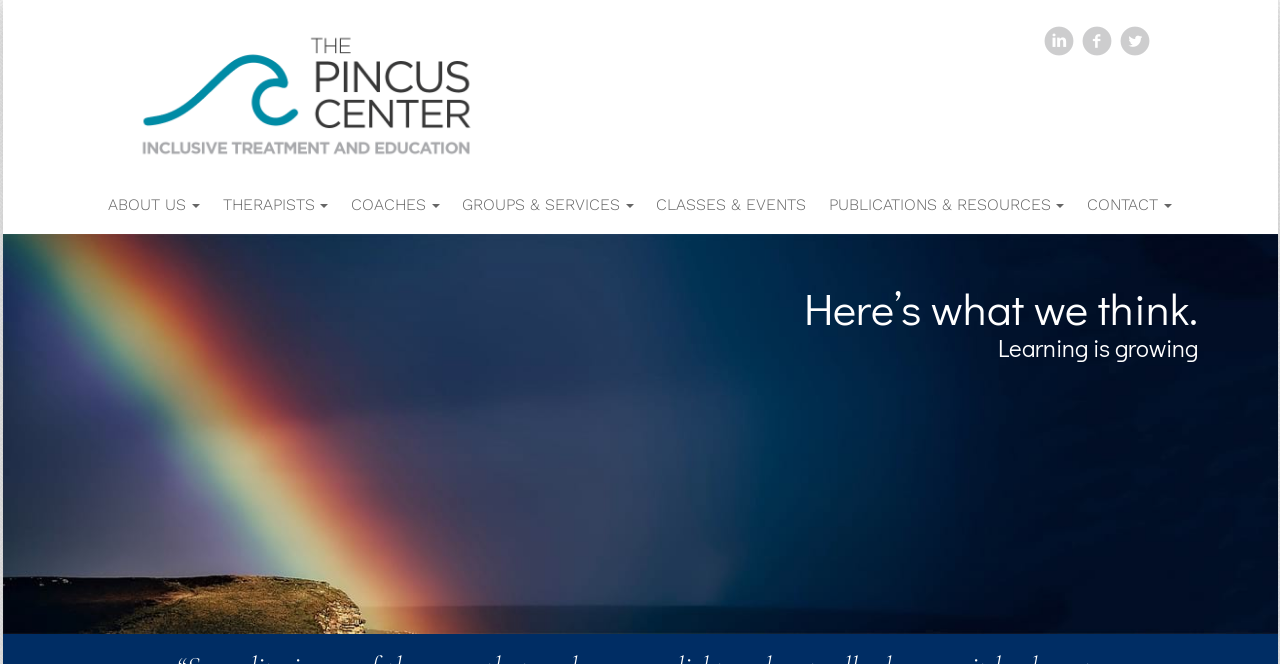Where is the dating coaching service located?
Please look at the screenshot and answer in one word or a short phrase.

Maryland, Virginia, and DC area